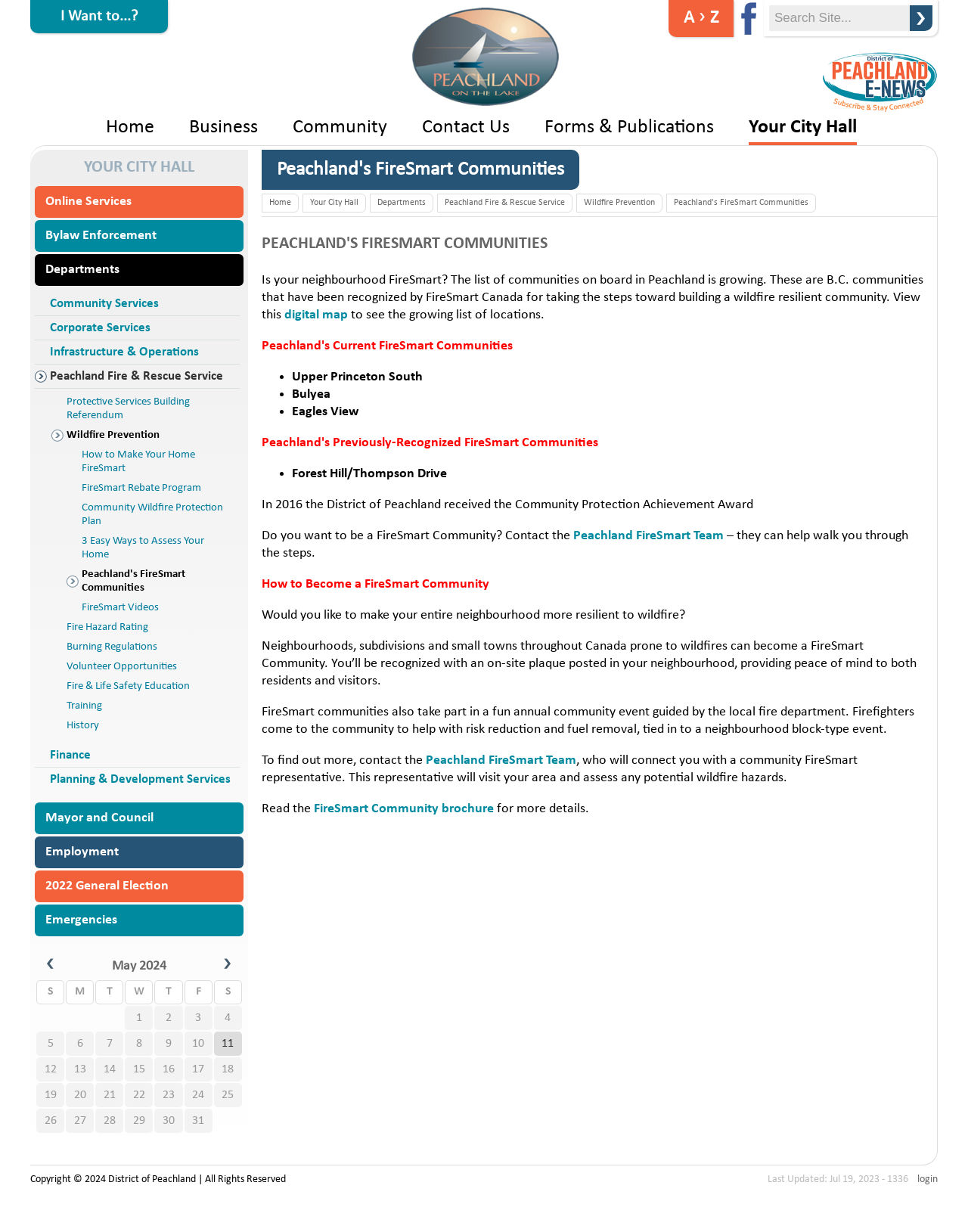How many links are there in the top navigation bar?
Using the picture, provide a one-word or short phrase answer.

7